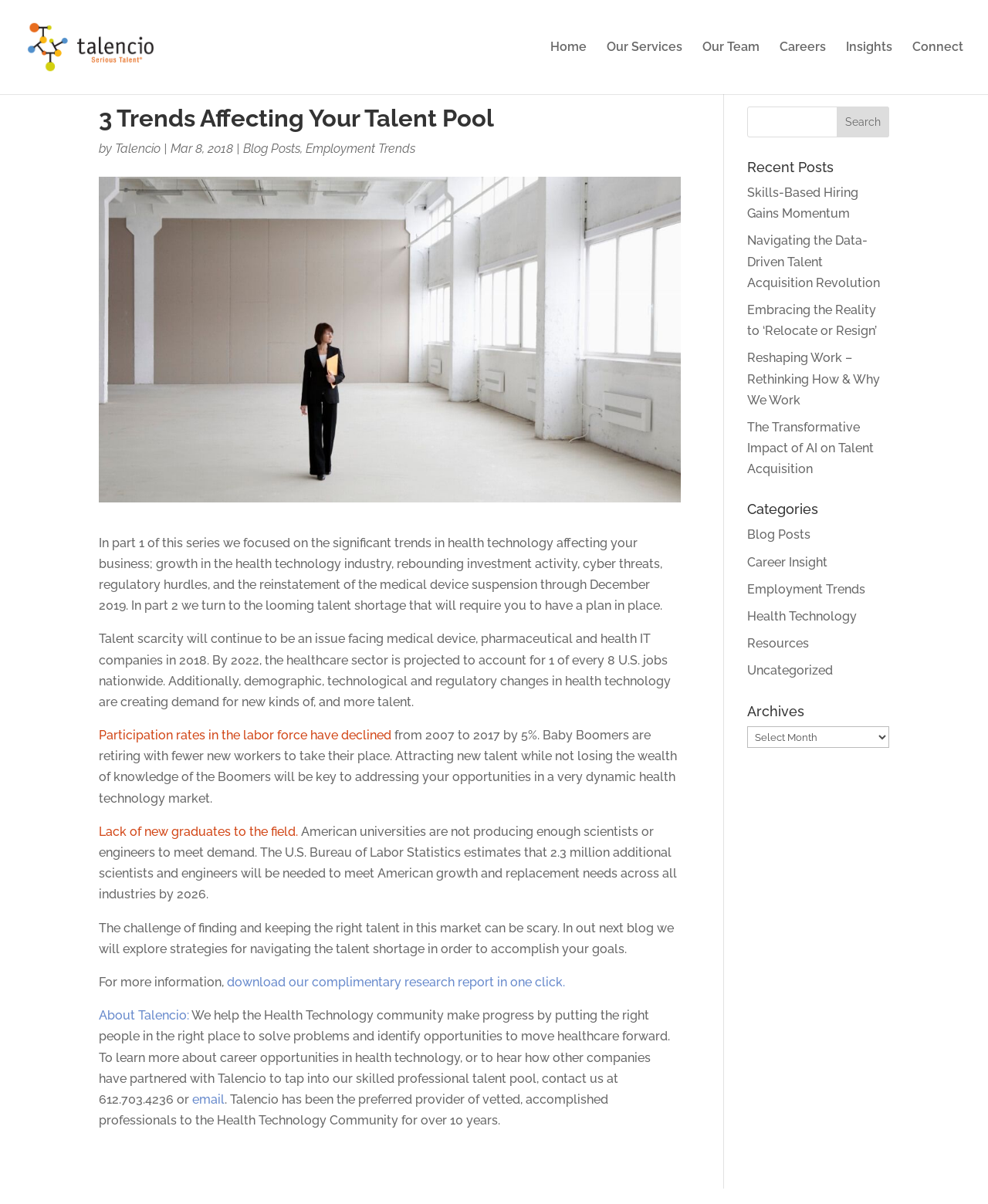Specify the bounding box coordinates of the element's area that should be clicked to execute the given instruction: "Click on the 'Home' link". The coordinates should be four float numbers between 0 and 1, i.e., [left, top, right, bottom].

[0.557, 0.035, 0.594, 0.078]